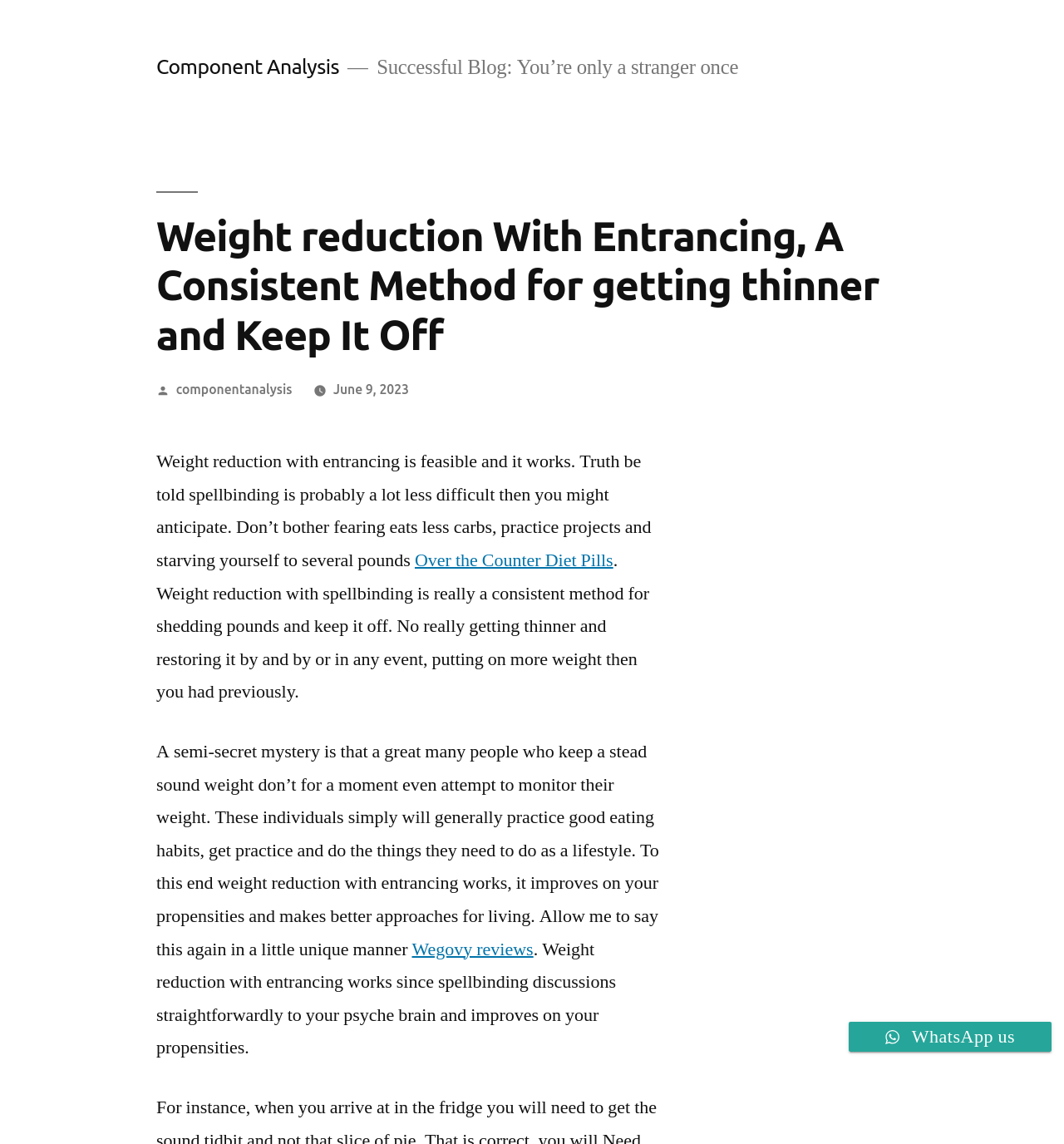What is the date of the blog post?
Answer with a single word or phrase by referring to the visual content.

June 9, 2023